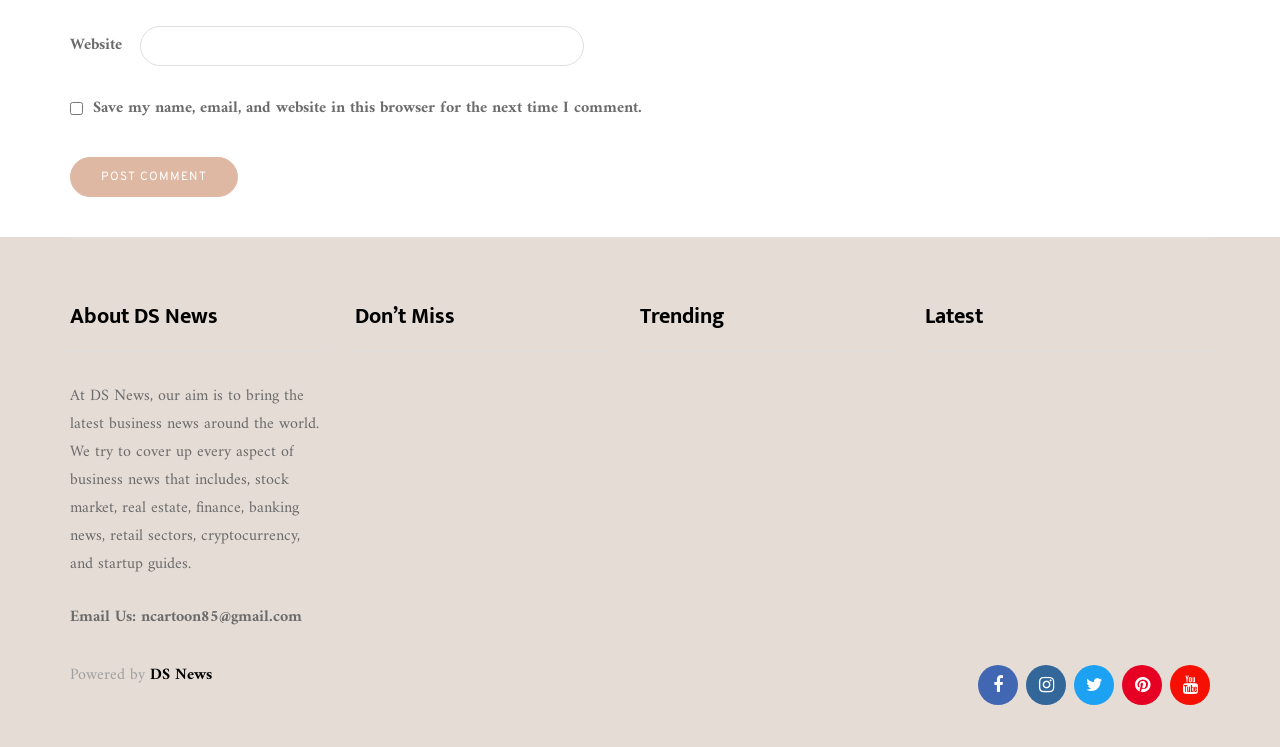Please identify the bounding box coordinates of the element I should click to complete this instruction: 'Check latest news'. The coordinates should be given as four float numbers between 0 and 1, like this: [left, top, right, bottom].

[0.723, 0.645, 0.777, 0.674]